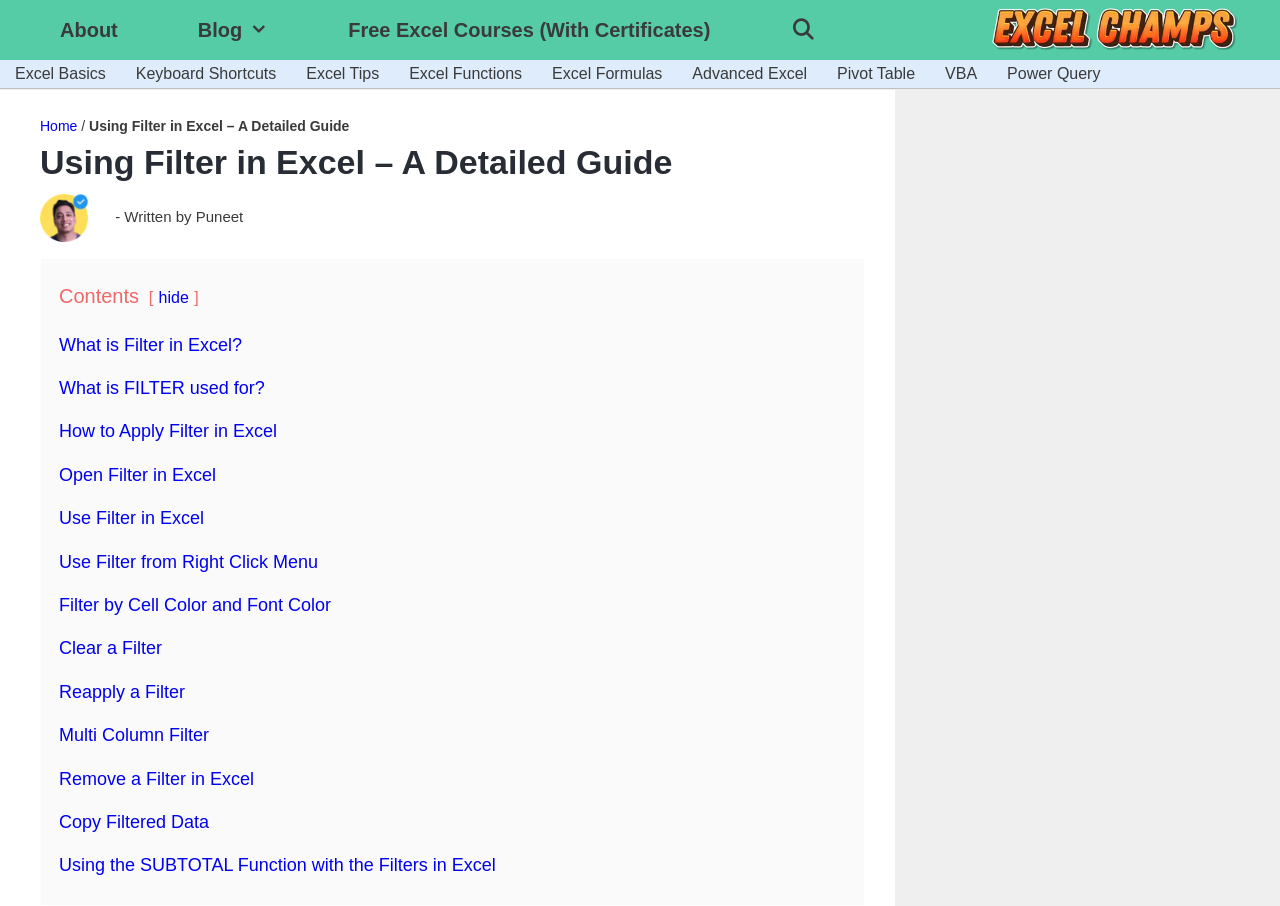Answer the question with a single word or phrase: 
Who is the author of the webpage?

Puneet